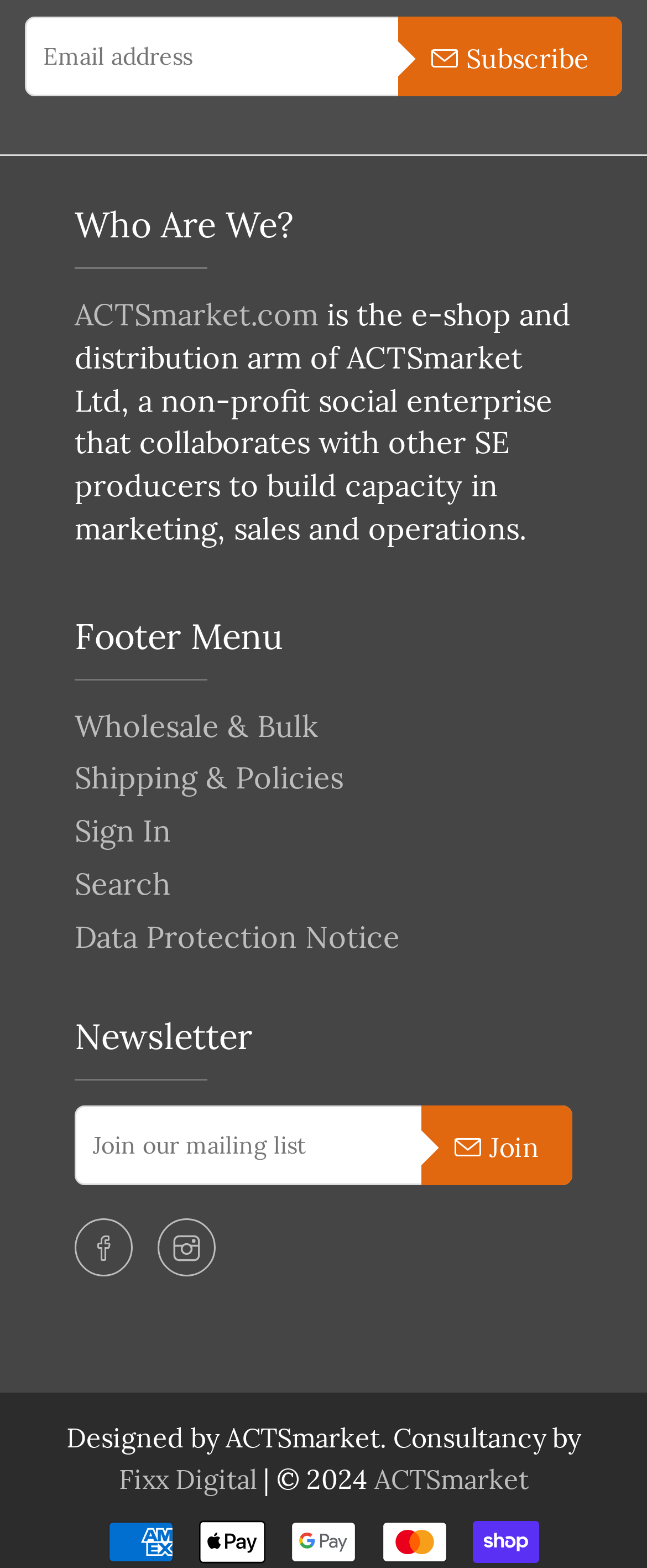Determine the coordinates of the bounding box for the clickable area needed to execute this instruction: "Search for products".

[0.115, 0.551, 0.264, 0.576]